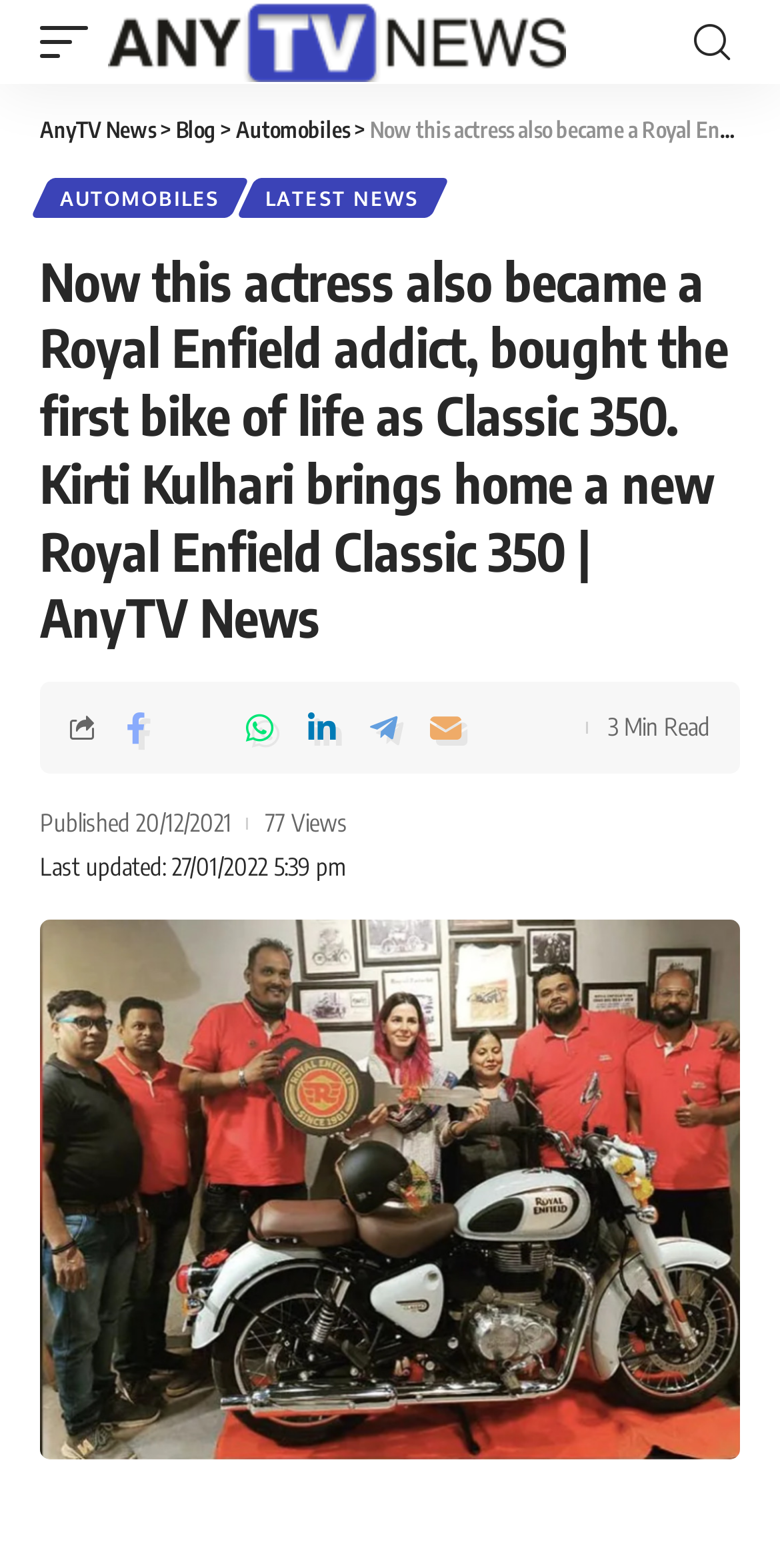What is the estimated reading time of the article?
Please look at the screenshot and answer in one word or a short phrase.

3 Min Read